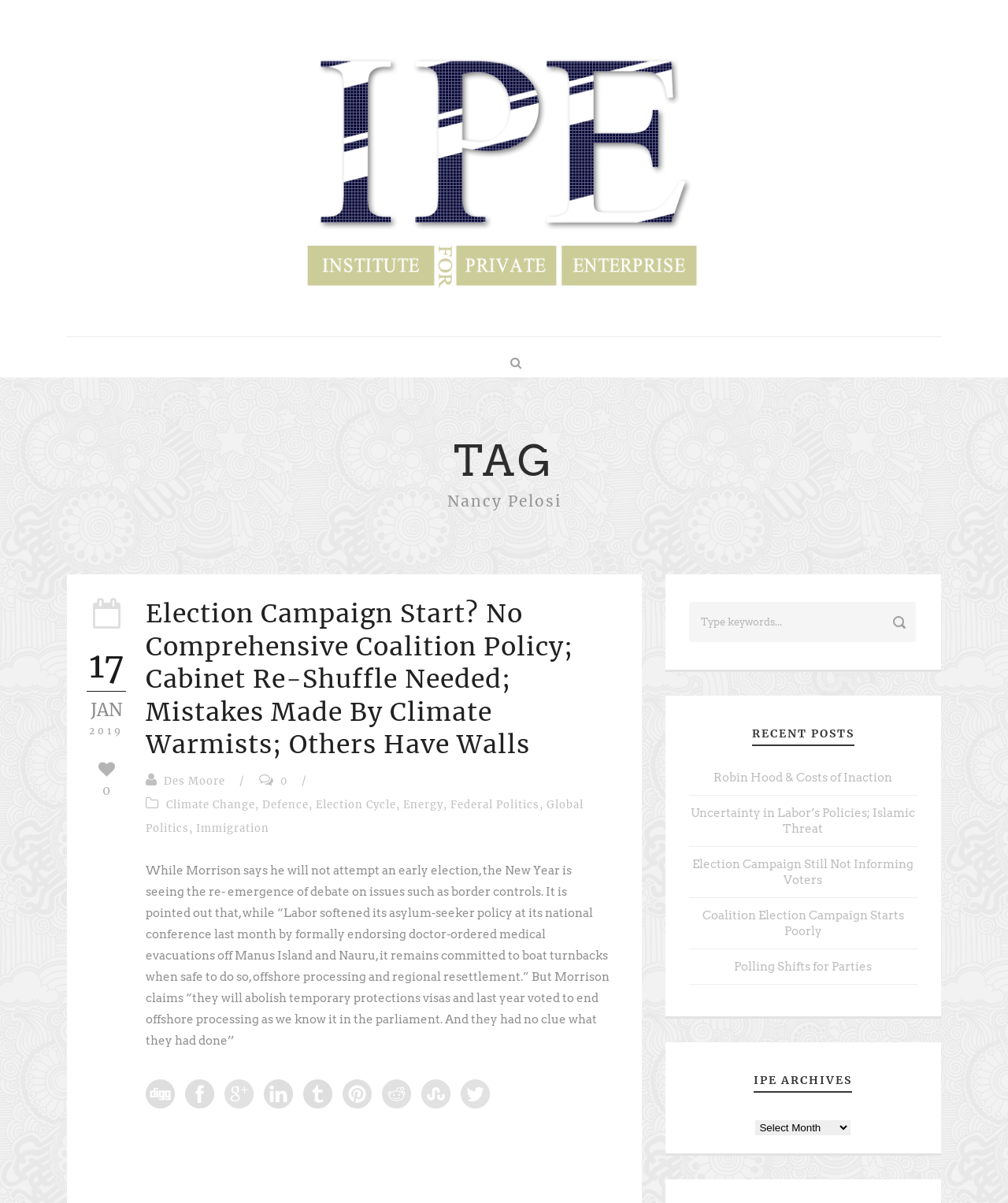Locate the bounding box coordinates of the element that should be clicked to execute the following instruction: "Click the 'TAG' link".

[0.45, 0.362, 0.55, 0.404]